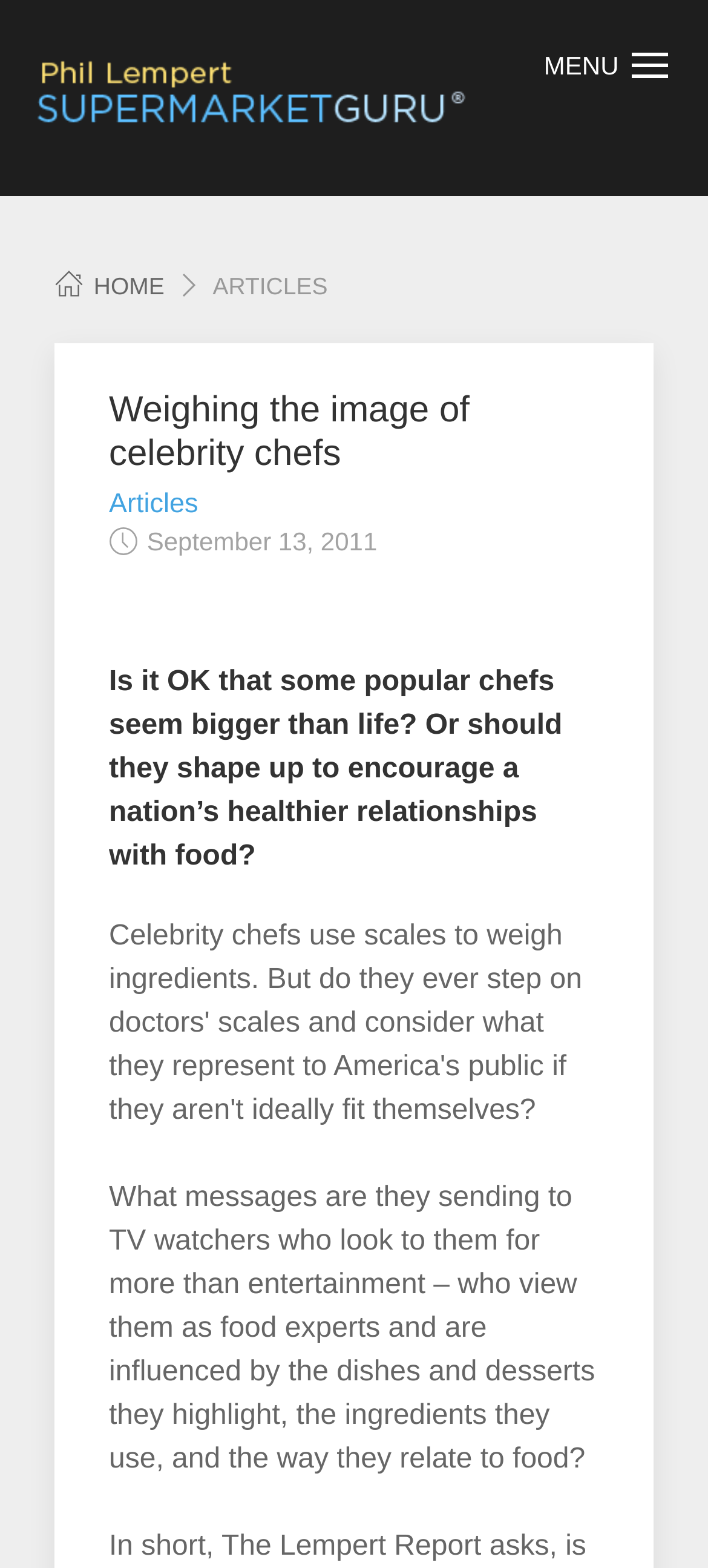What is the purpose of the website?
Look at the screenshot and respond with one word or a short phrase.

To provide food-related information